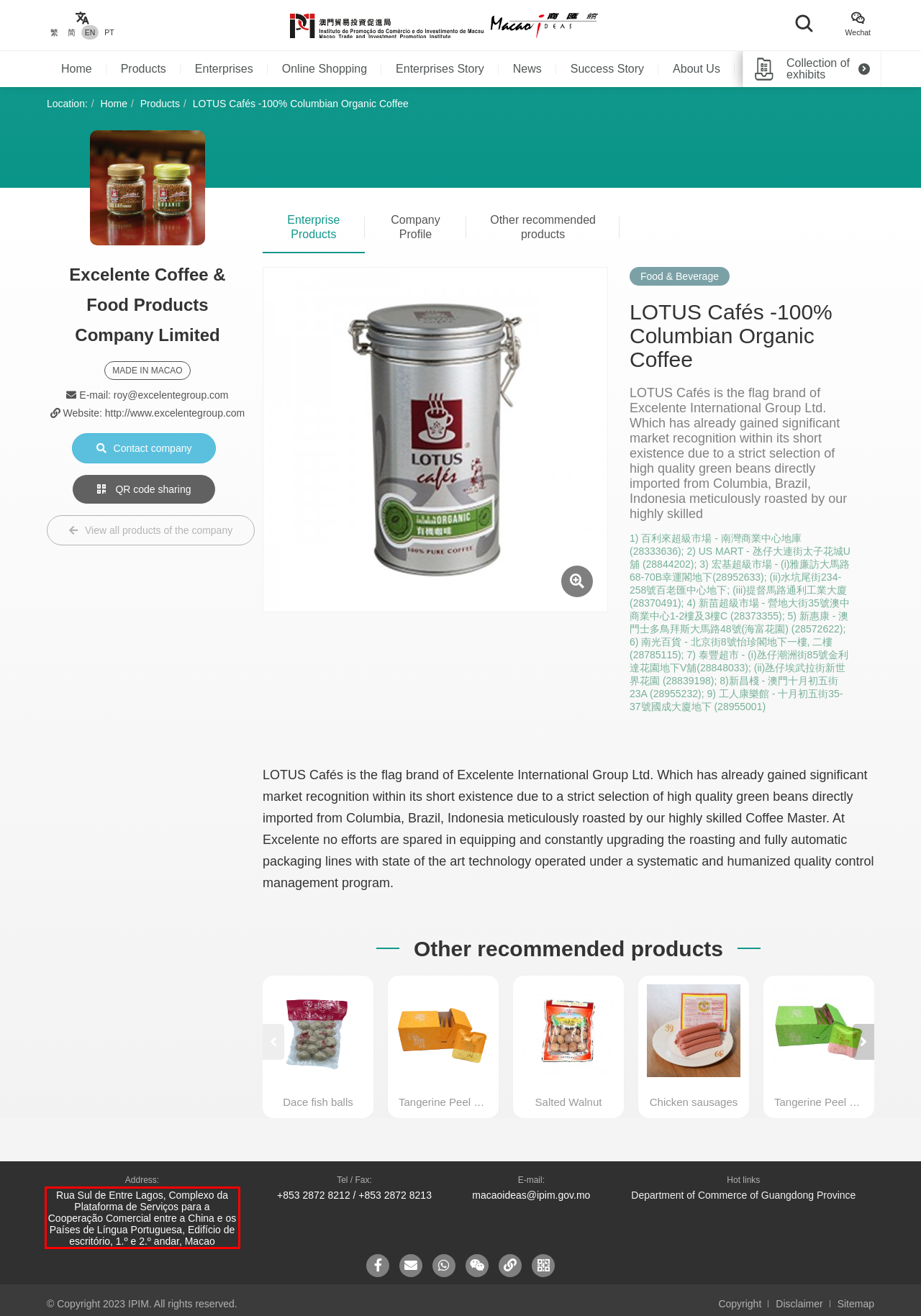Given a webpage screenshot, locate the red bounding box and extract the text content found inside it.

Rua Sul de Entre Lagos, Complexo da Plataforma de Serviços para a Cooperação Comercial entre a China e os Países de Língua Portuguesa, Edifício de escritório, 1.º e 2.º andar, Macao